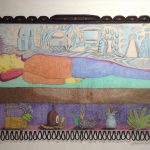Describe all the elements visible in the image meticulously.

The image features a vibrant and intricate artwork titled "LA MOUSSE DU GAZON" by Bård Kristiansen. The piece shows a reclining figure draped in colorful garments, set against a whimsical backdrop filled with abstract elements and natural motifs. The artist uses a bold color palette, blending shades of blue, yellow, and purple, which contribute to the dreamlike quality of the composition. Below the figure, various objects, including a bowl of fruit and a vase, create a rich tapestry of shapes and colors. This work encapsulates themes of relaxation and contemplation, inviting viewers to explore the interplay between human presence and the surrounding environment. The artwork is part of a collection that showcases contemporary expressions and perspectives in the art world.